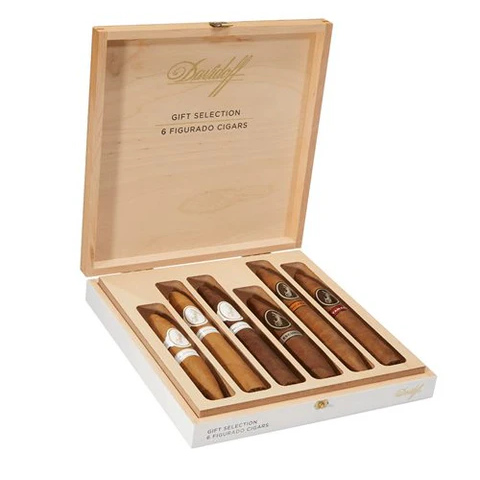How many cigars are in the selection?
Please provide a single word or phrase as your answer based on the image.

Six